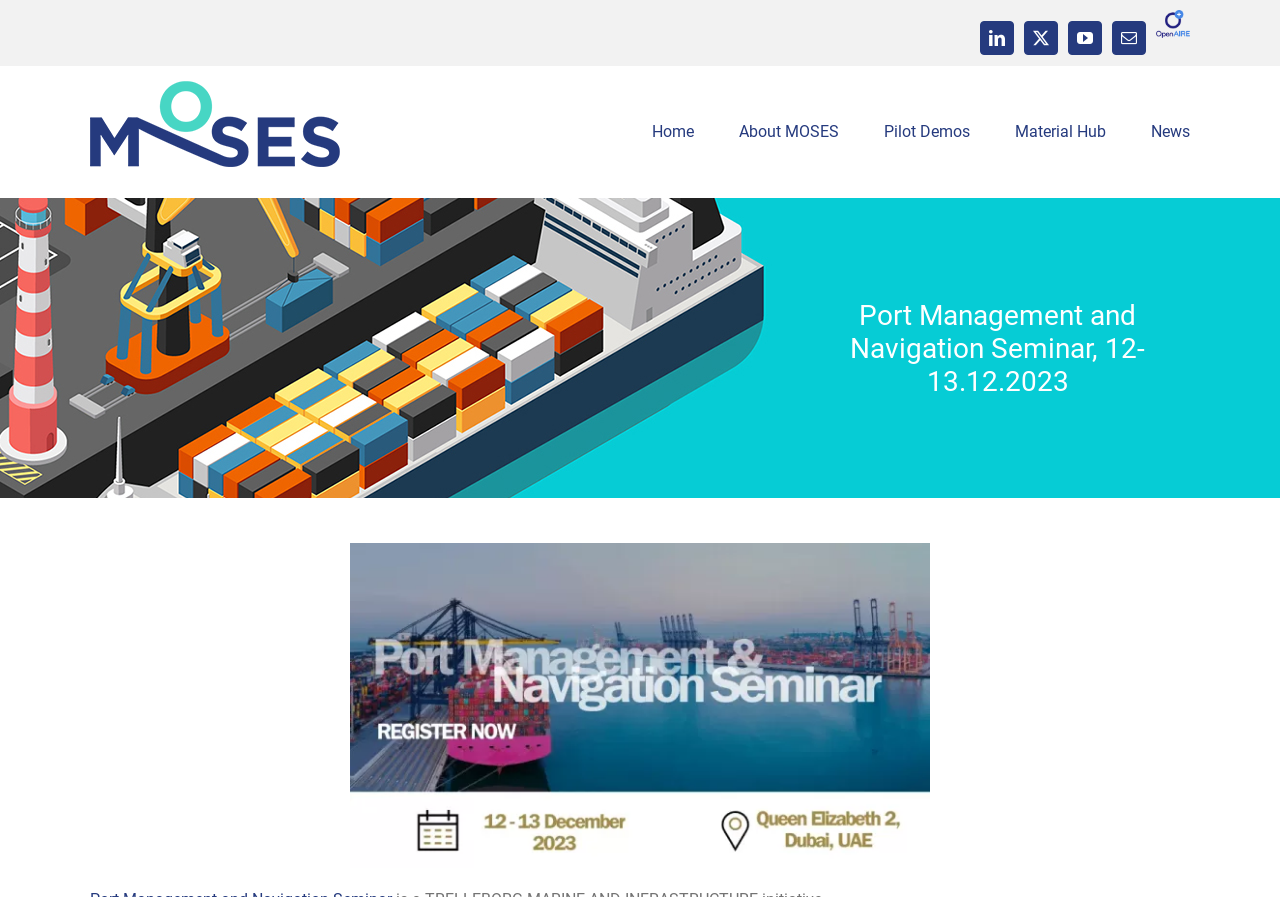How many social media links are present at the top right corner?
Look at the image and answer the question with a single word or phrase.

4